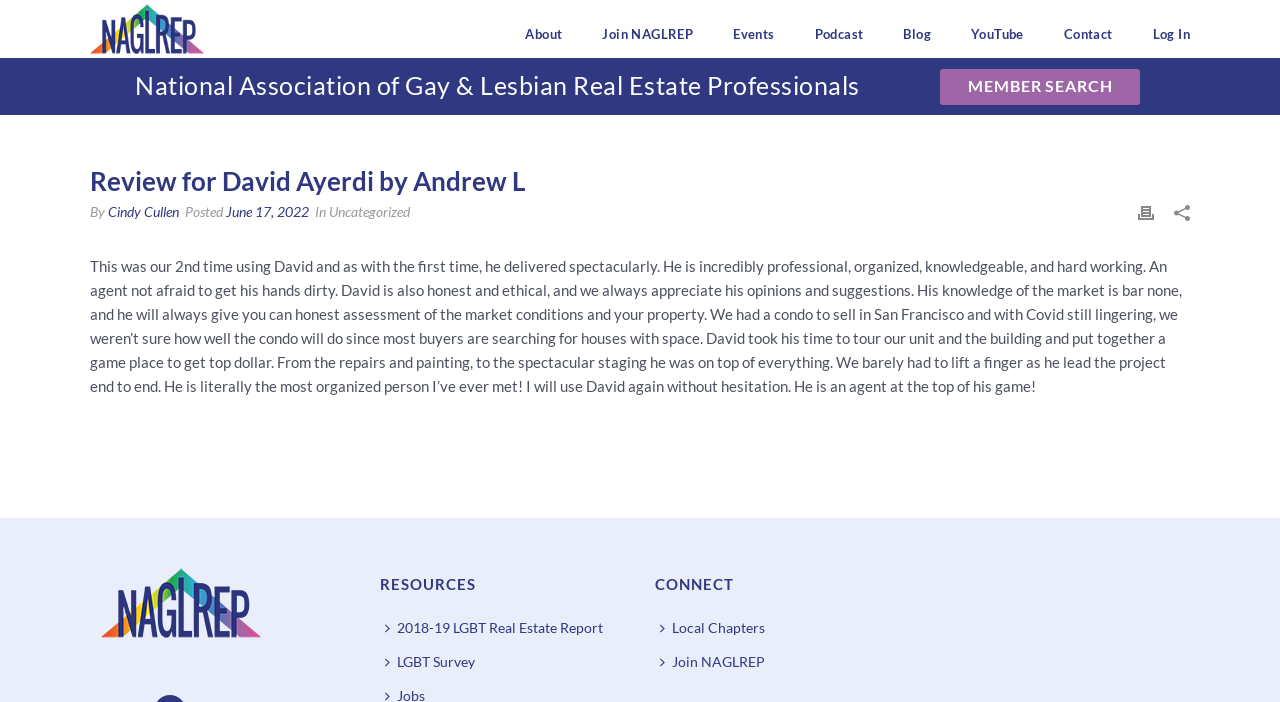Offer an extensive depiction of the webpage and its key elements.

This webpage appears to be a review page for a real estate agent, David Ayerdi, on the National Association of Gay & Lesbian Real Estate Professionals (NAGLREP) website. 

At the top of the page, there is a navigation menu with links to various sections of the website, including "About", "Join NAGLREP", "Events", "Podcast", "Blog", "YouTube", "Contact", and "Log In". 

Below the navigation menu, there is a logo of NAGLREP, which is an LGBT real estate trade organization. 

The main content of the page is a review written by Andrew L, which is headed by a title "Review for David Ayerdi by Andrew L". The review is a lengthy text that praises David's professionalism, organization, knowledge, and work ethic. 

To the right of the review title, there is a link to the reviewer's profile, "Cindy Cullen", and a timestamp indicating when the review was posted, "June 17, 2022". 

There are several images scattered throughout the page, including a small icon next to the reviewer's profile link, a larger image at the bottom of the page, and several smaller images accompanying links to resources and local chapters. 

At the bottom of the page, there are two sections, "RESOURCES" and "CONNECT", which provide links to various resources, including a 2018-19 LGBT Real Estate Report and an LGBT Survey, as well as links to local chapters and a way to join NAGLREP.